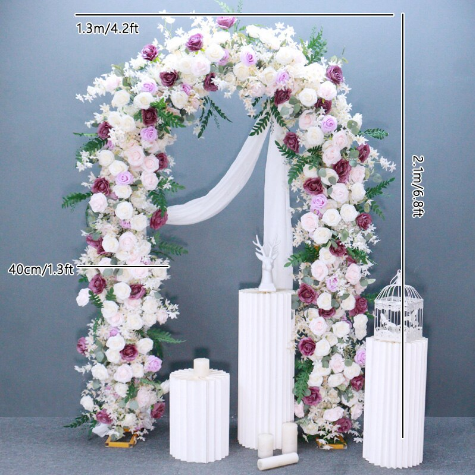Describe the important features and context of the image with as much detail as possible.

This image showcases a stunning low-budget wedding mandap decoration, elegantly designed to enhance traditional wedding ceremonies. The centerpiece features an intricately constructed arch adorned with vibrant faux flowers in shades of white, pink, and purple, alongside lush greenery. Flowing fabric drapes gracefully from the top, adding a touch of sophistication.

The accompanying decorative elements include two elegant column-like structures positioned on either side of the mandap. One of these columns is topped with a small birdcage, while the other features a couple of candles, contributing to the romantic ambiance. The dimensions are clearly illustrated: the arch stands at 2 meters (6.8 feet) tall and spans 1.3 meters (4.2 feet) wide, with the columns measuring 40 cm (1.3 feet) in height. This visually appealing setup is perfect for couples looking to create a beautiful wedding backdrop without breaking the bank.